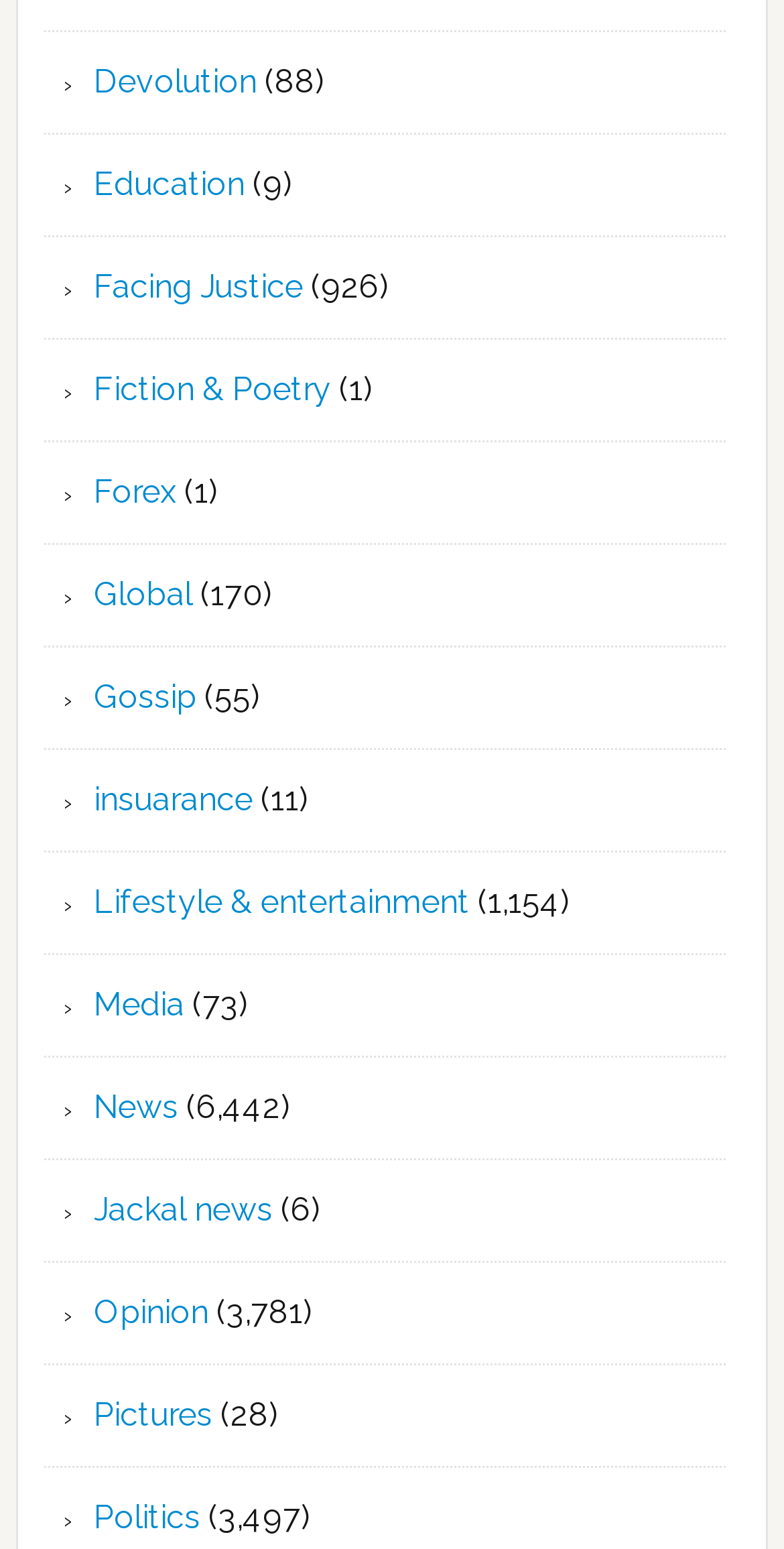Please provide a one-word or short phrase answer to the question:
What is the category with the fewest articles?

Fiction & Poetry